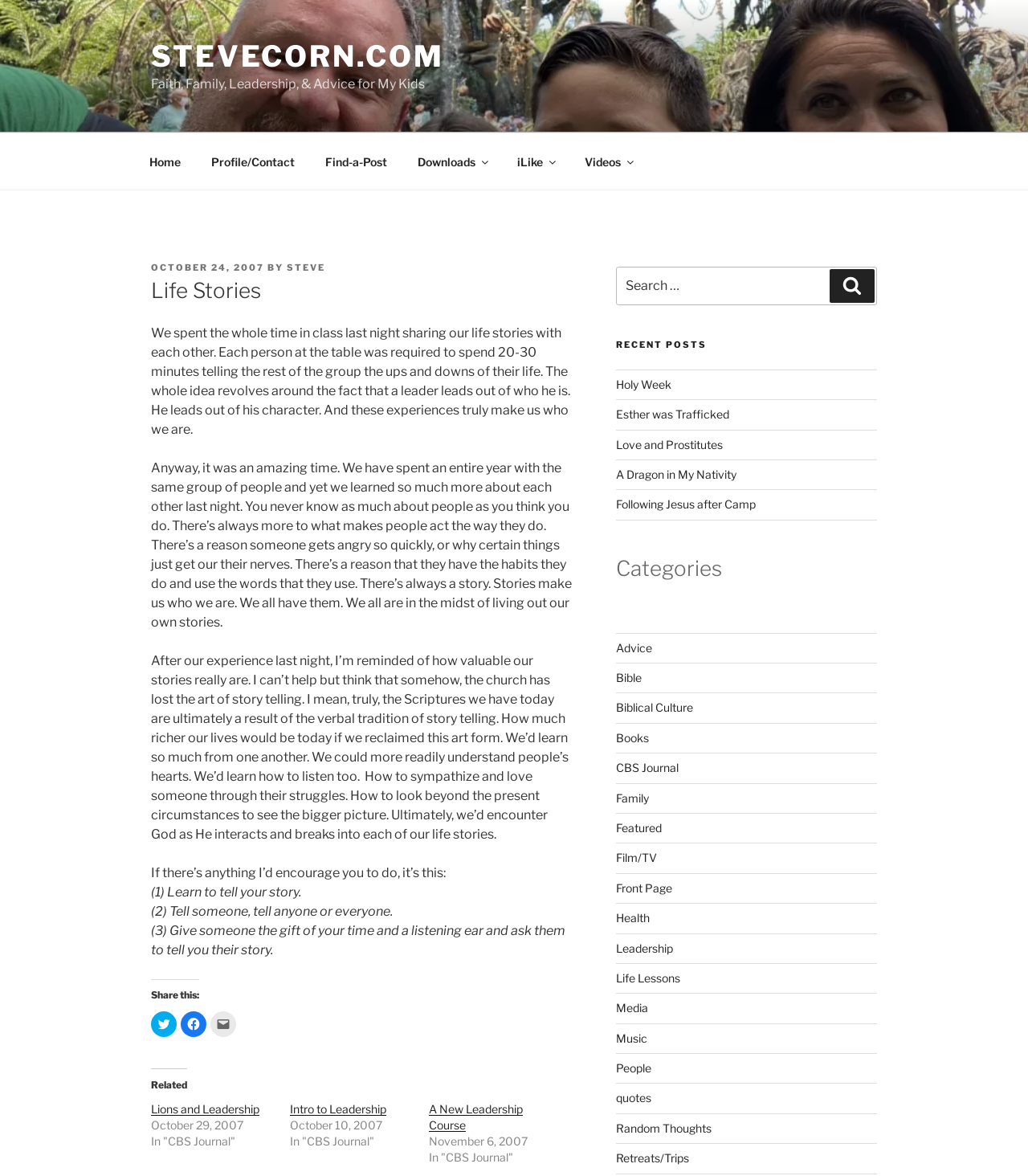Find the bounding box coordinates for the element that must be clicked to complete the instruction: "Share this post on Twitter". The coordinates should be four float numbers between 0 and 1, indicated as [left, top, right, bottom].

[0.147, 0.86, 0.172, 0.882]